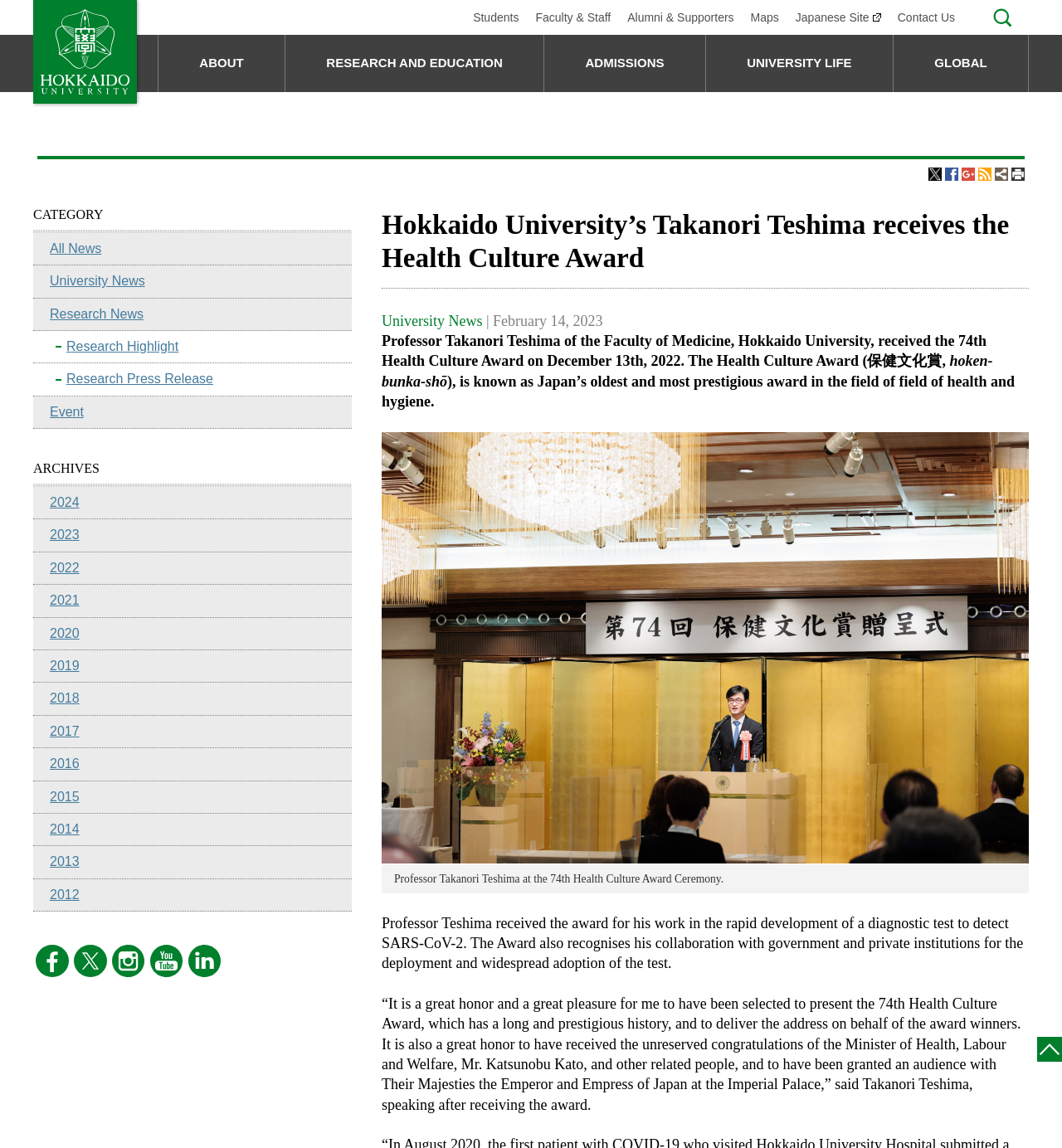Using floating point numbers between 0 and 1, provide the bounding box coordinates in the format (top-left x, top-left y, bottom-right x, bottom-right y). Locate the UI element described here: Hokkaido University Global Vision 2040

[0.686, 0.115, 0.939, 0.163]